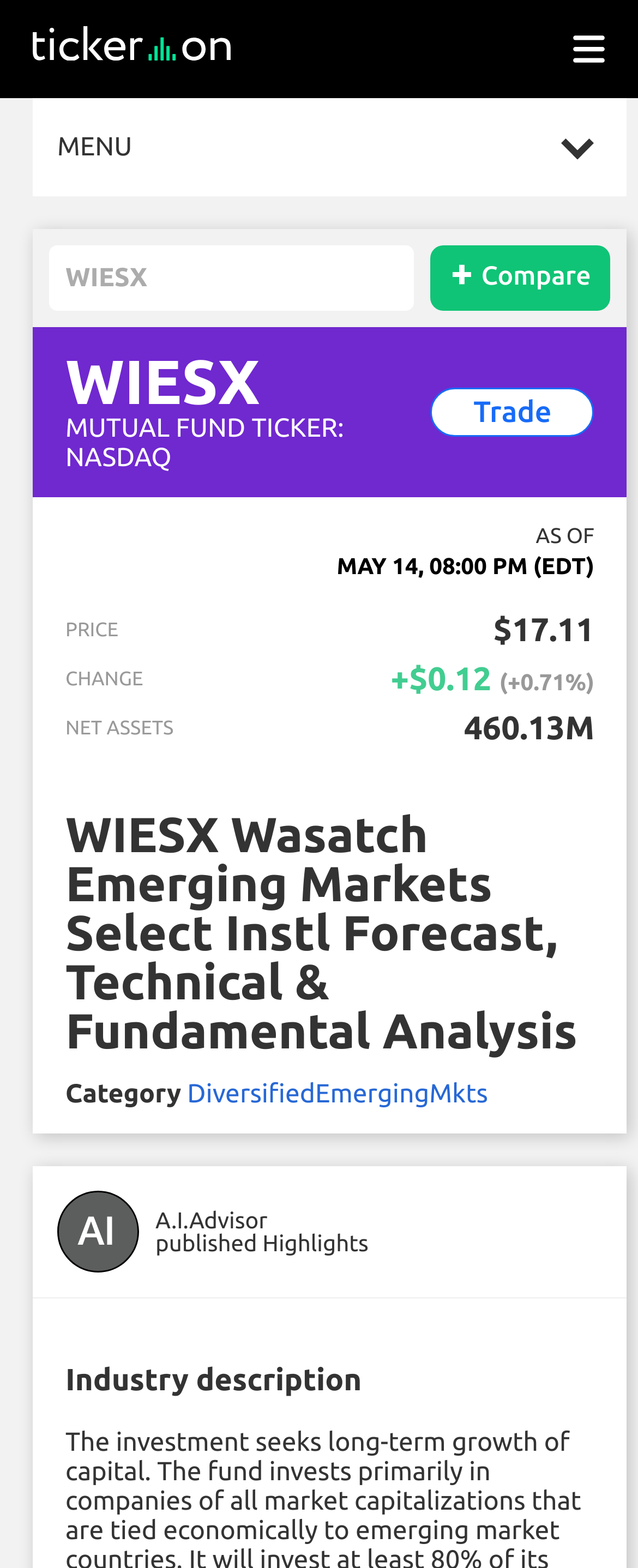Please extract the webpage's main title and generate its text content.

WIESX Wasatch Emerging Markets Select Instl Forecast, Technical & Fundamental Analysis